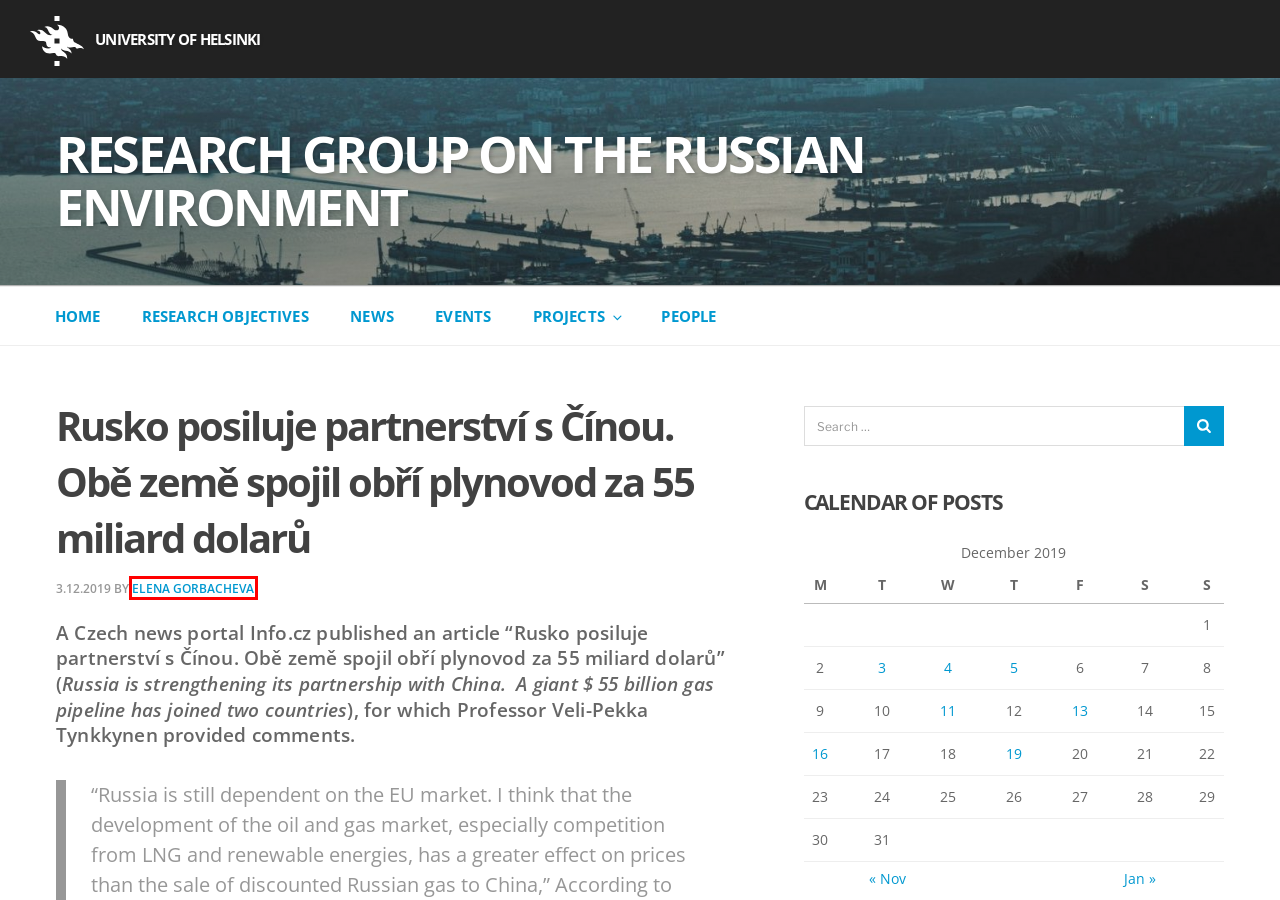With the provided screenshot showing a webpage and a red bounding box, determine which webpage description best fits the new page that appears after clicking the element inside the red box. Here are the options:
A. Research objectives – Research Group on the Russian Environment
B. January 2020 – Research Group on the Russian Environment
C. People – Research Group on the Russian Environment
D. Events – Research Group on the Russian Environment
E. News – Research Group on the Russian Environment
F. November 2019 – Research Group on the Russian Environment
G. Elena Gorbacheva – Research Group on the Russian Environment
H. Projects – Research Group on the Russian Environment

G